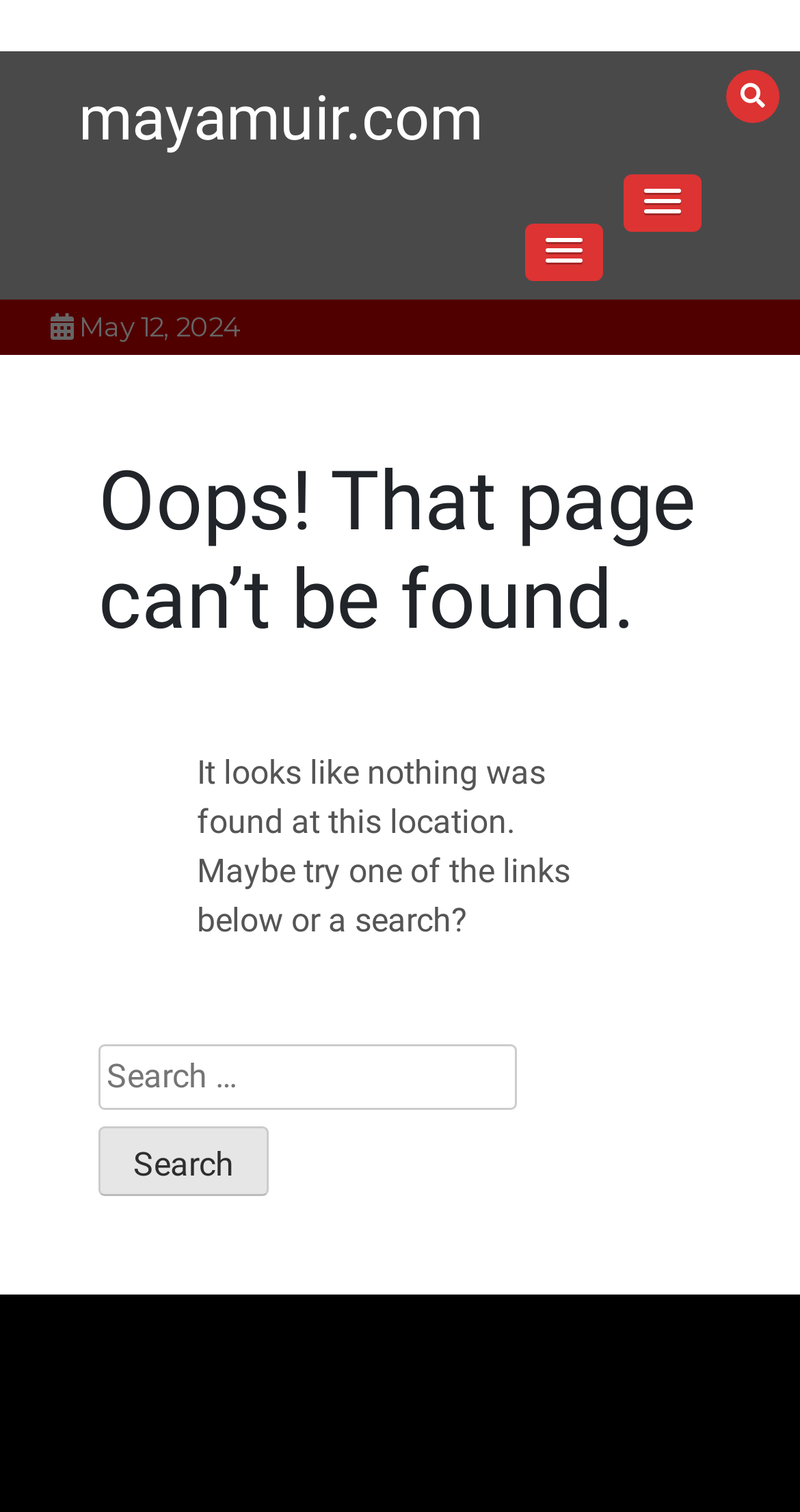What is the message displayed when a page is not found?
Carefully examine the image and provide a detailed answer to the question.

When a page is not found, the webpage displays a heading element with the message 'Oops! That page can’t be found.' at a bounding box of [0.123, 0.3, 0.877, 0.43]. This message is followed by a static text element suggesting that users try one of the links below or a search.